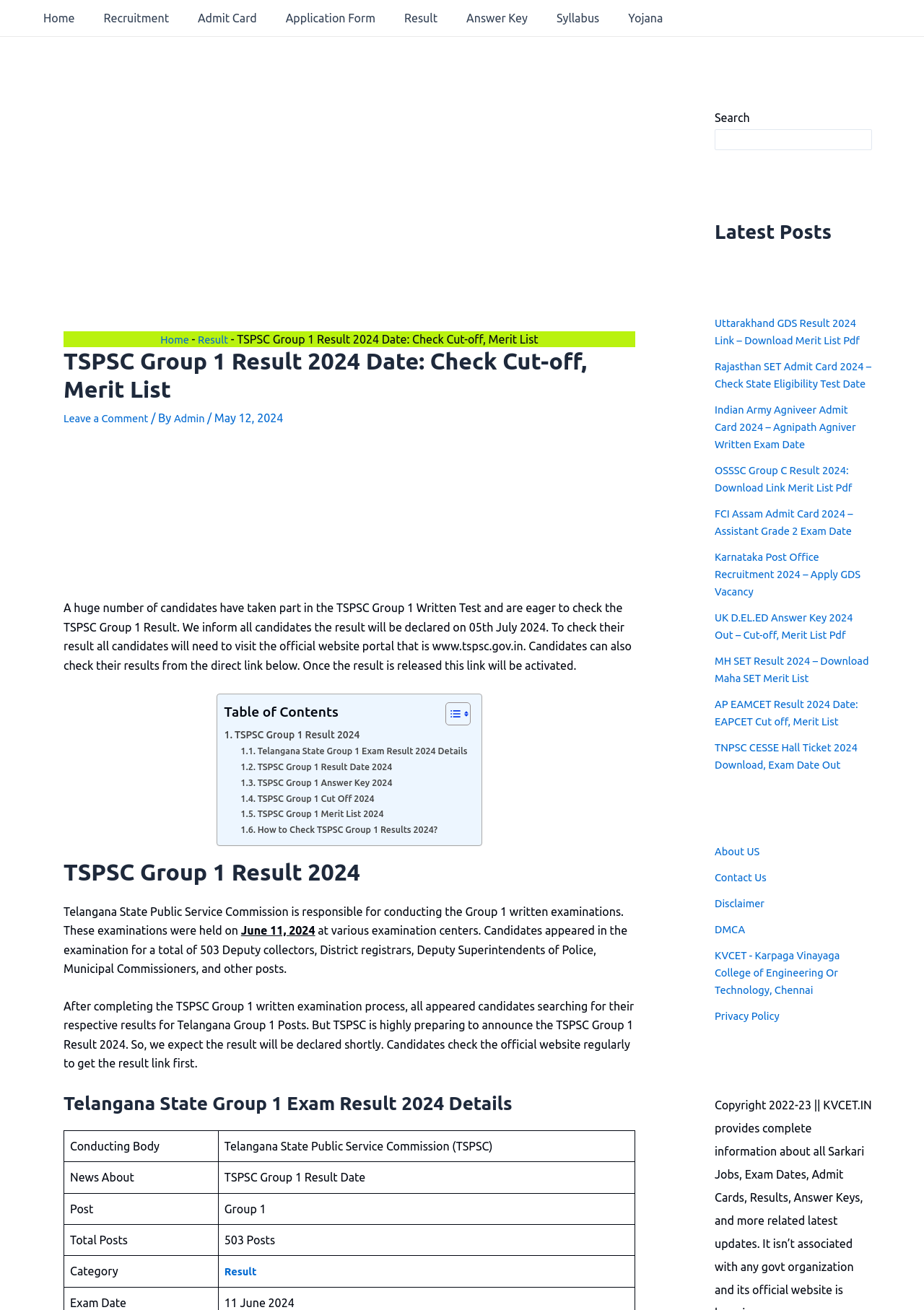Give a one-word or phrase response to the following question: What is the conducting body of TSPSC Group 1 Exam?

Telangana State Public Service Commission (TSPSC)